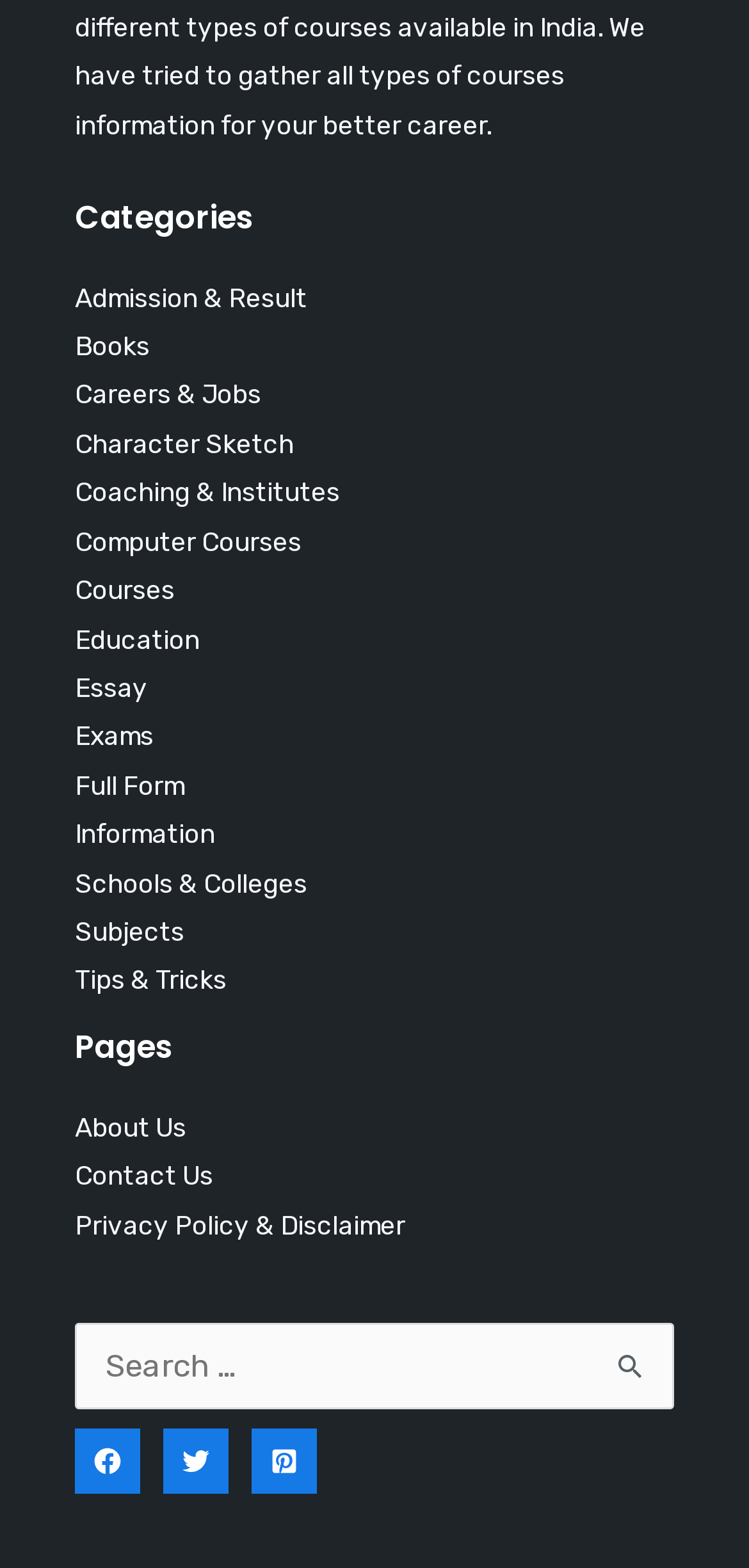What is the category of 'Admission & Result'?
Refer to the image and provide a thorough answer to the question.

The link 'Admission & Result' is located under the 'Categories' navigation menu, which suggests that it is a category related to education.